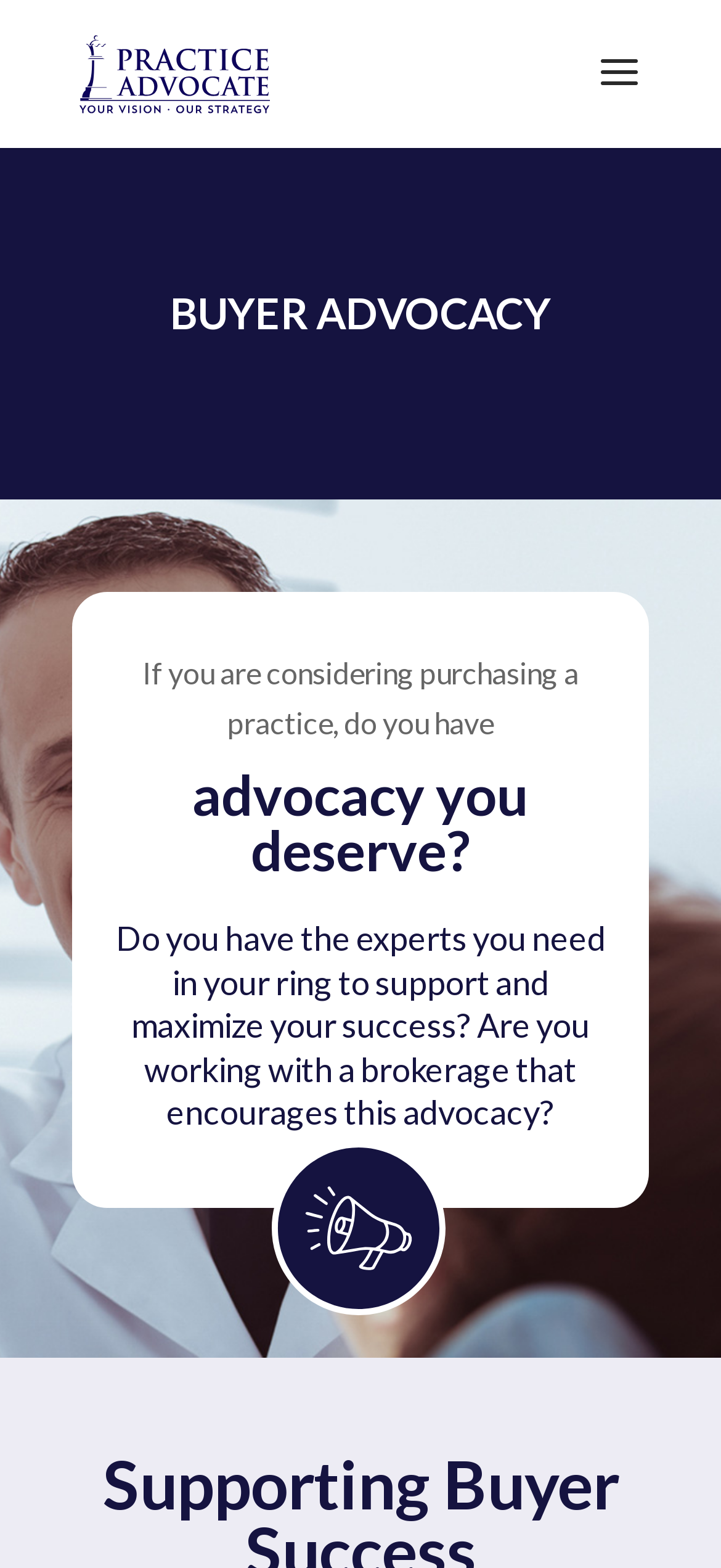Locate and generate the text content of the webpage's heading.

Do you have the experts you need in your ring to support and maximize your success? Are you working with a brokerage that encourages this advocacy?